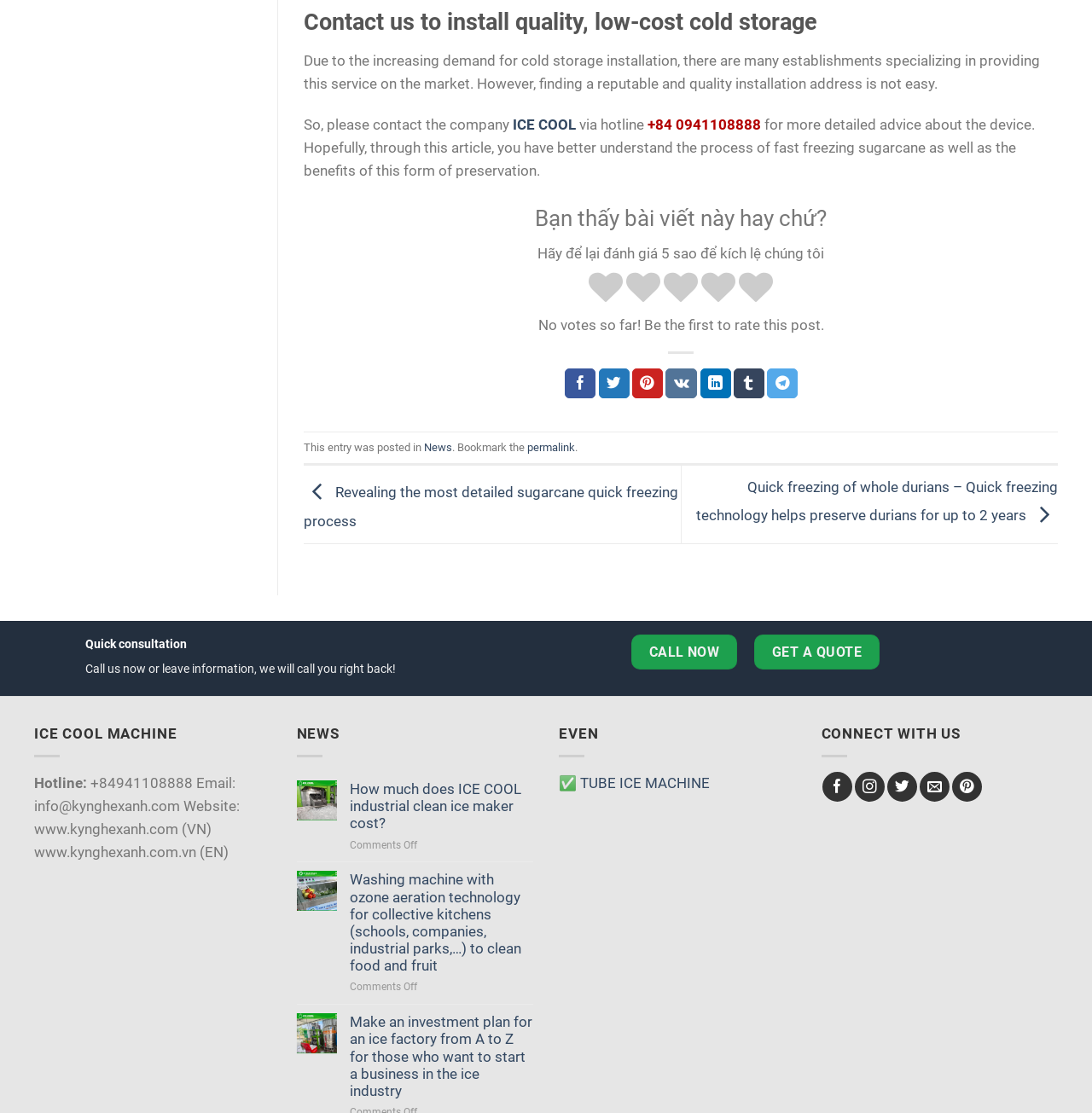Determine the bounding box coordinates of the region I should click to achieve the following instruction: "Call now". Ensure the bounding box coordinates are four float numbers between 0 and 1, i.e., [left, top, right, bottom].

[0.578, 0.57, 0.675, 0.602]